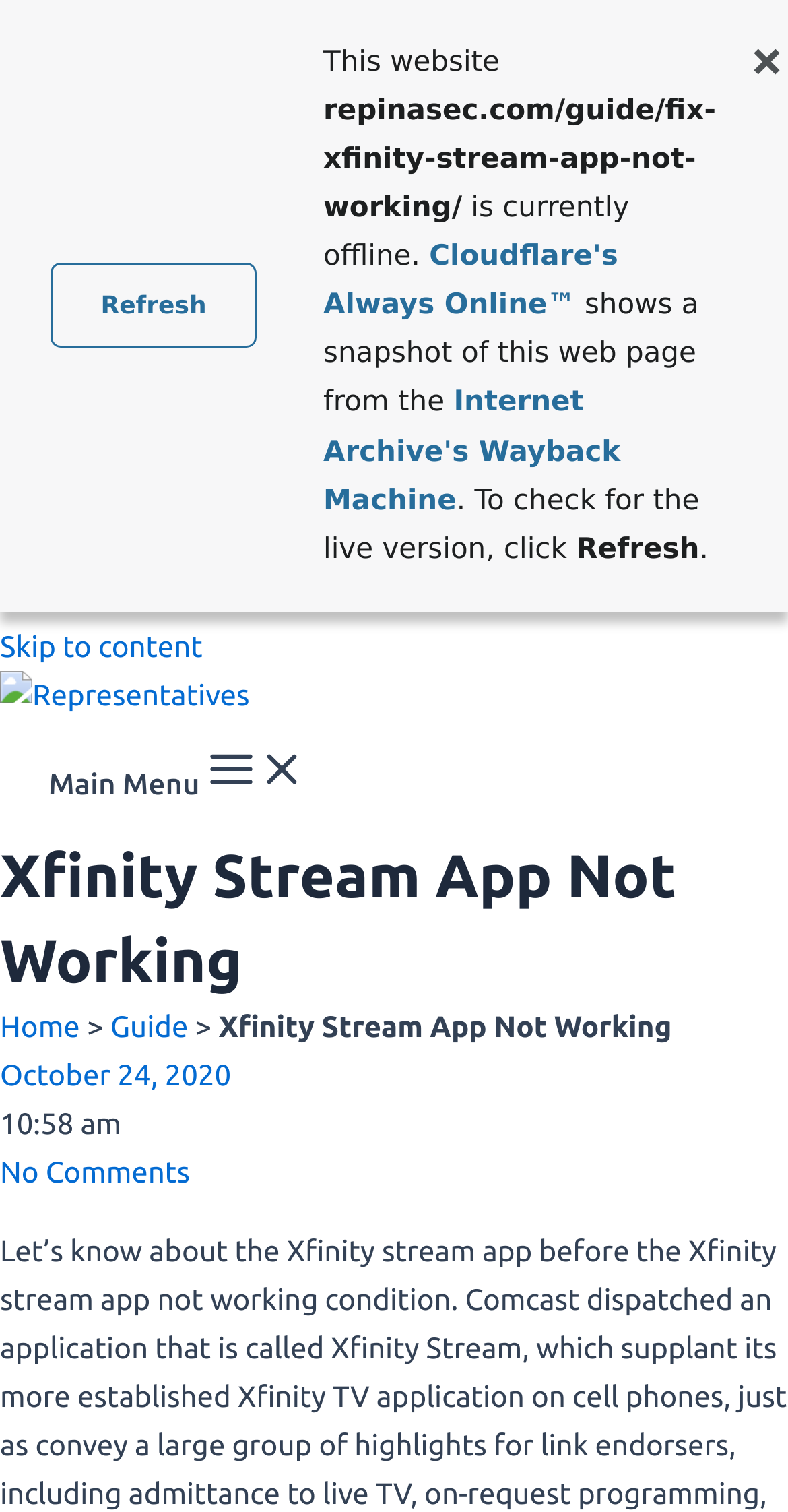Pinpoint the bounding box coordinates for the area that should be clicked to perform the following instruction: "Visit Representatives".

[0.0, 0.448, 0.317, 0.47]